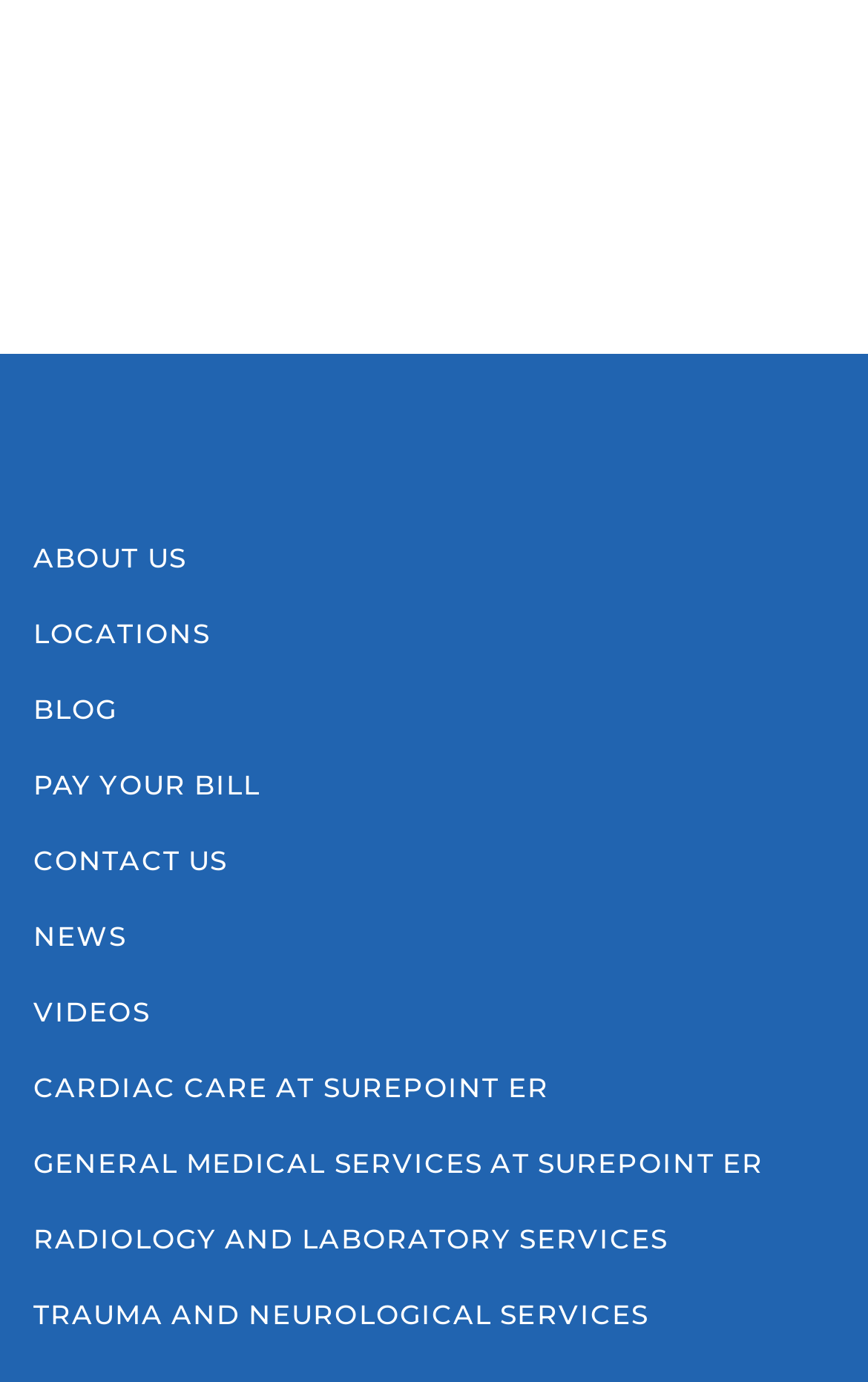Could you indicate the bounding box coordinates of the region to click in order to complete this instruction: "Go to Poker88 Alternatif".

None